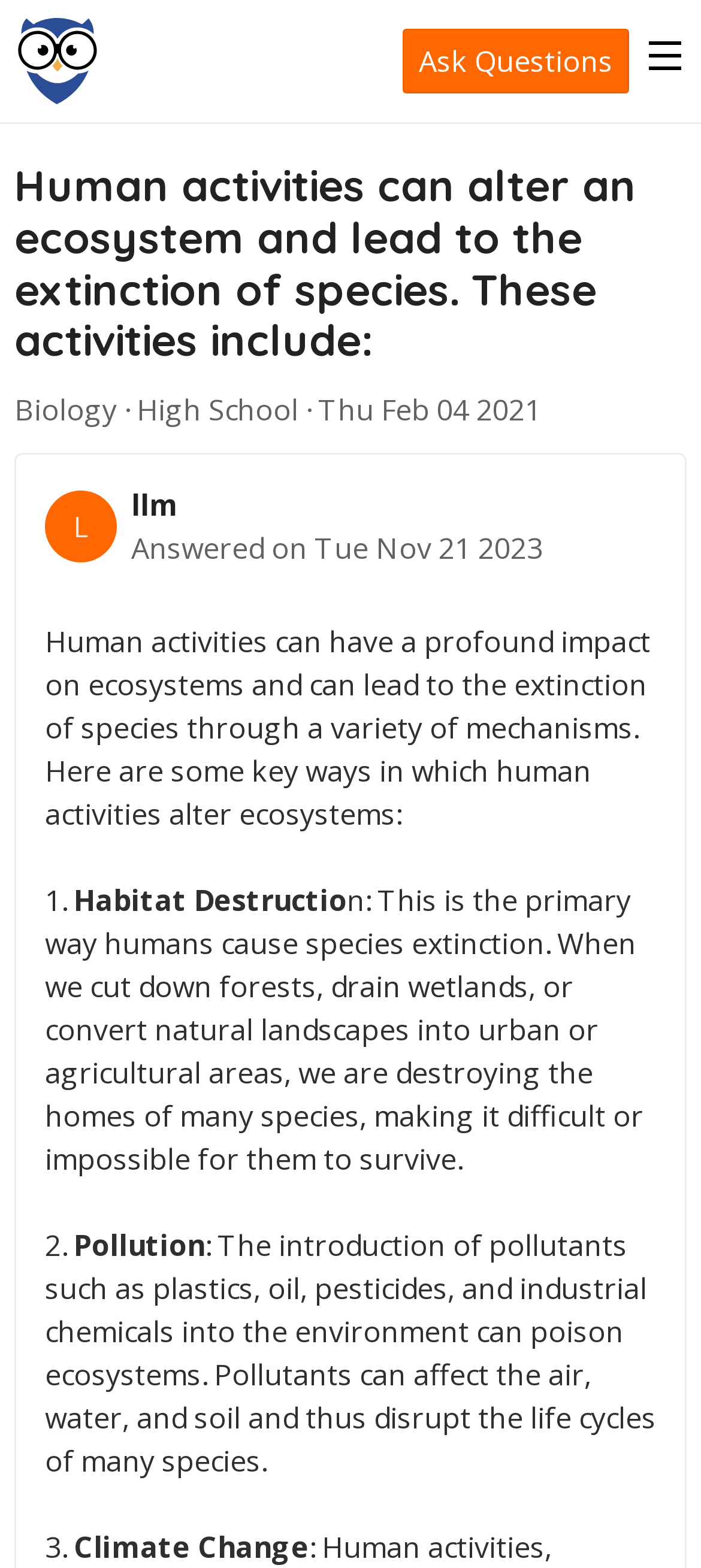What is the topic of the article?
Based on the visual content, answer with a single word or a brief phrase.

Human activities and ecosystem